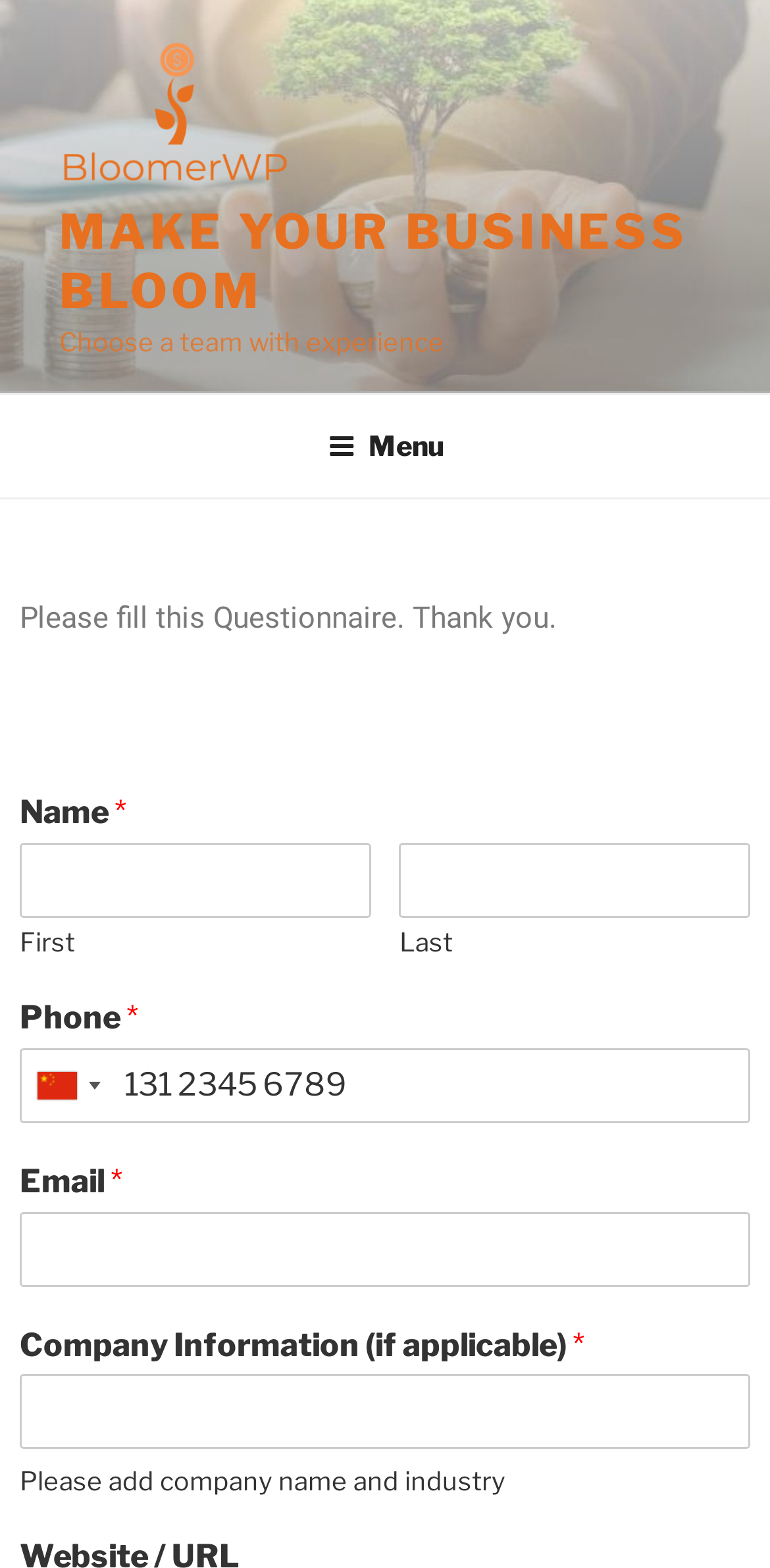For the following element description, predict the bounding box coordinates in the format (top-left x, top-left y, bottom-right x, bottom-right y). All values should be floating point numbers between 0 and 1. Description: parent_node: Last name="wpforms[fields][0][last]"

[0.519, 0.538, 0.974, 0.586]